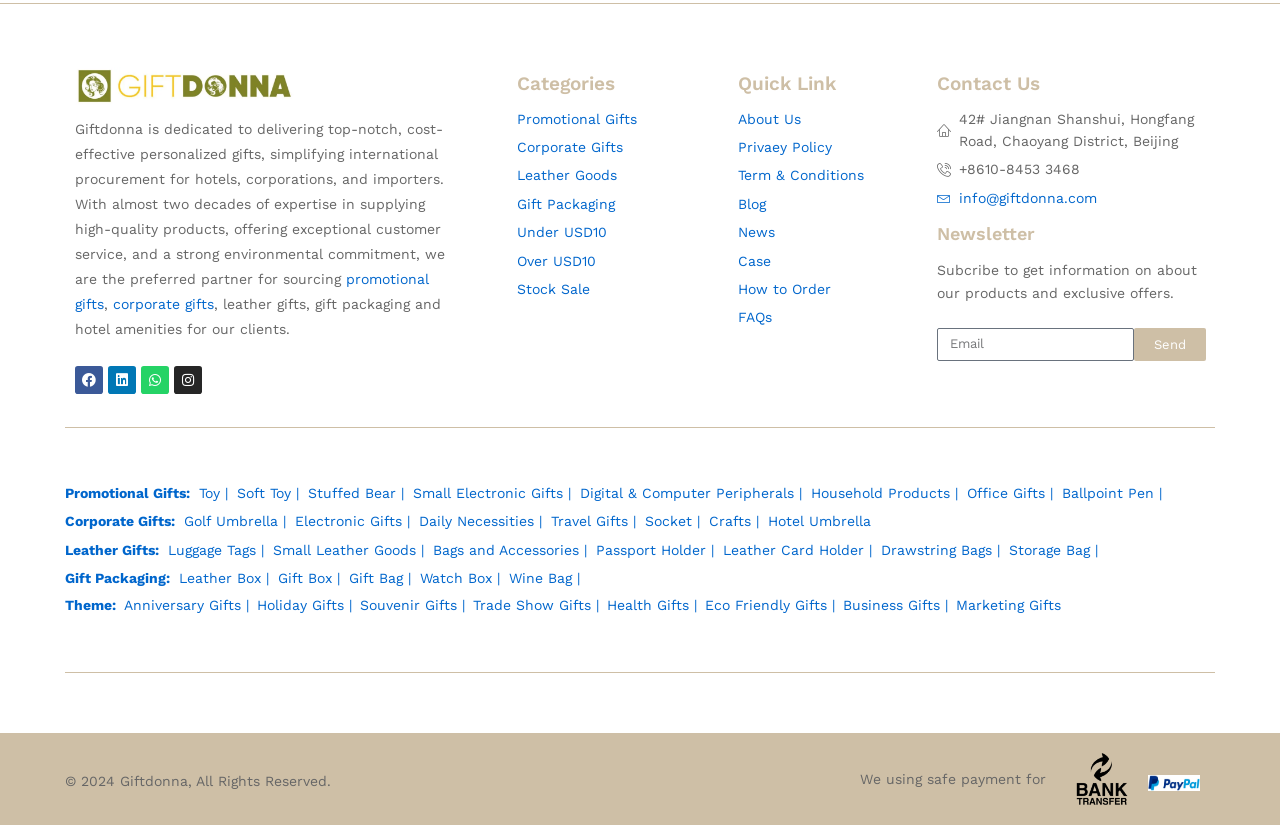Please provide a one-word or short phrase answer to the question:
What is the contact phone number?

+8610-8453 3468